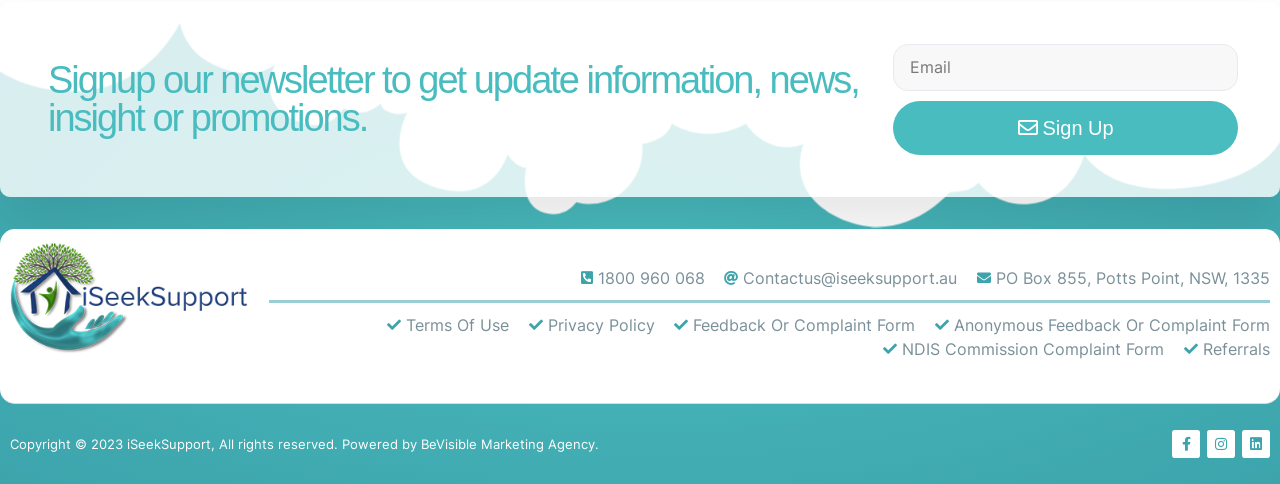Could you specify the bounding box coordinates for the clickable section to complete the following instruction: "Click sign up button"?

[0.698, 0.209, 0.967, 0.32]